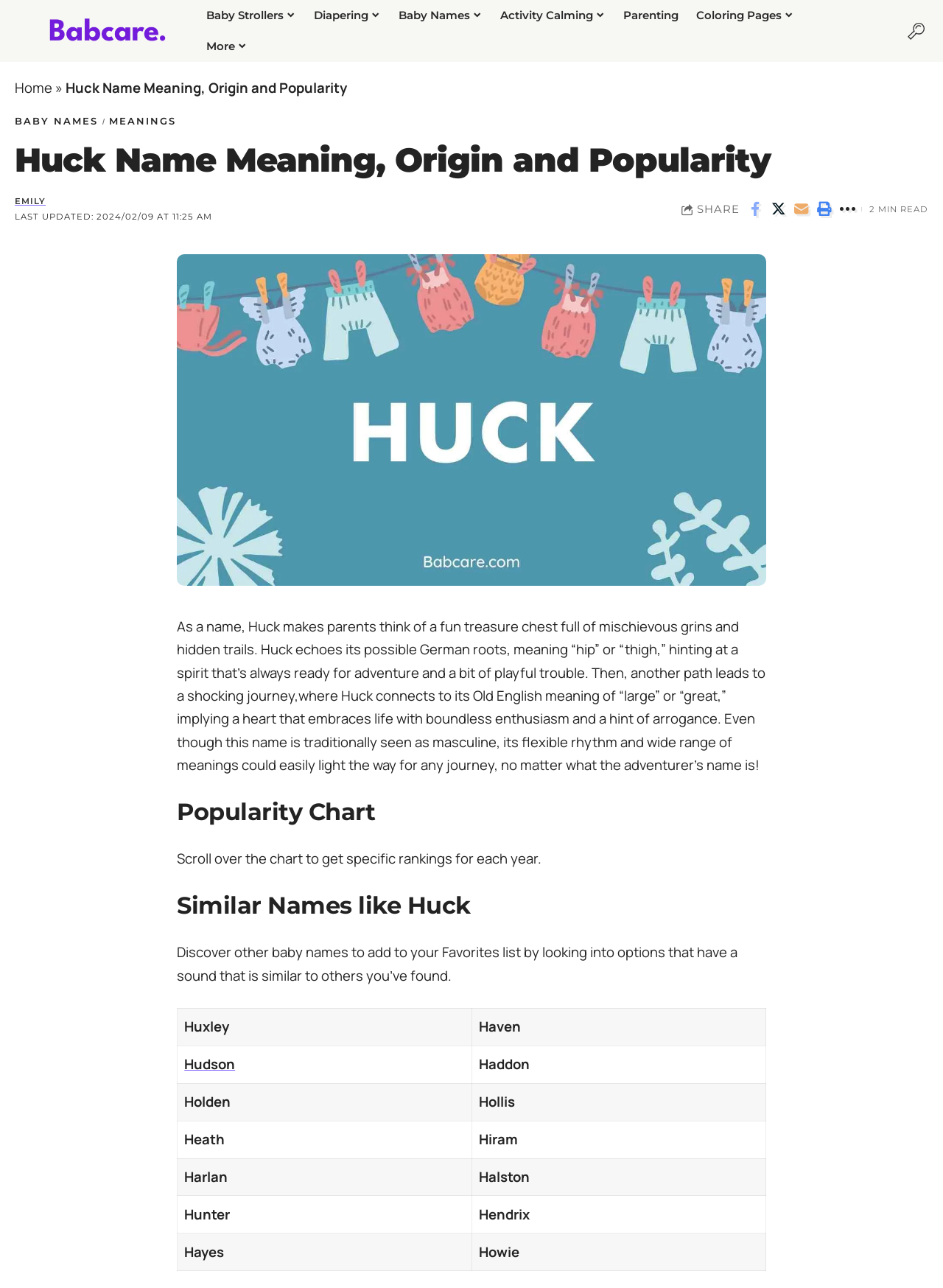Detail the various sections and features present on the webpage.

This webpage is about the meaning, origin, and popularity of the name "Huck". At the top left, there is a logo of "BabCare" with a link to the website. Next to it, there is a navigation menu with links to various categories such as "Baby Strollers", "Diapering", "Baby Names", and more.

Below the navigation menu, there is a header section with a link to the "Home" page, followed by a breadcrumb trail indicating the current page is about "Huck Name Meaning, Origin and Popularity". The main title of the page is "Huck Name Meaning, Origin and Popularity" in a large font.

On the right side of the header section, there are links to share the page on social media, email, or print it. Below the header section, there is an image related to the name "Huck" with a brief description of the name's meaning and origin.

The main content of the page is divided into sections. The first section describes the name "Huck" in detail, including its possible German roots, meaning "hip" or "thigh", and its Old English meaning of "large" or "great". This section also mentions that the name is traditionally seen as masculine but could be suitable for any adventurer.

The next section is a popularity chart, followed by a section suggesting similar names to "Huck". This section includes a table with a list of names such as "Huxley", "Haven", "Hudson", and more. Each name in the table is a link to its own page.

Overall, the webpage provides detailed information about the name "Huck", its meaning, origin, and popularity, as well as suggestions for similar names.